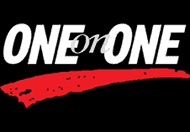Interpret the image and provide an in-depth description.

The image features the logo of "One on One Fitness," showcasing the name prominently in bold, dynamic typography. The design includes the word "ONE" in white, with an emphasis created by the stylistic placement of "on" in a contrasting font, blending seamlessly into the overall branding aesthetic. Below, a vibrant red swoosh adds an energetic touch, symbolizing movement and vitality, reflective of the fitness and wellness ethos of the organization. This logo serves as a key visual identifier for One on One Fitness, associated with personalized training and community engagement in promoting total wellness.